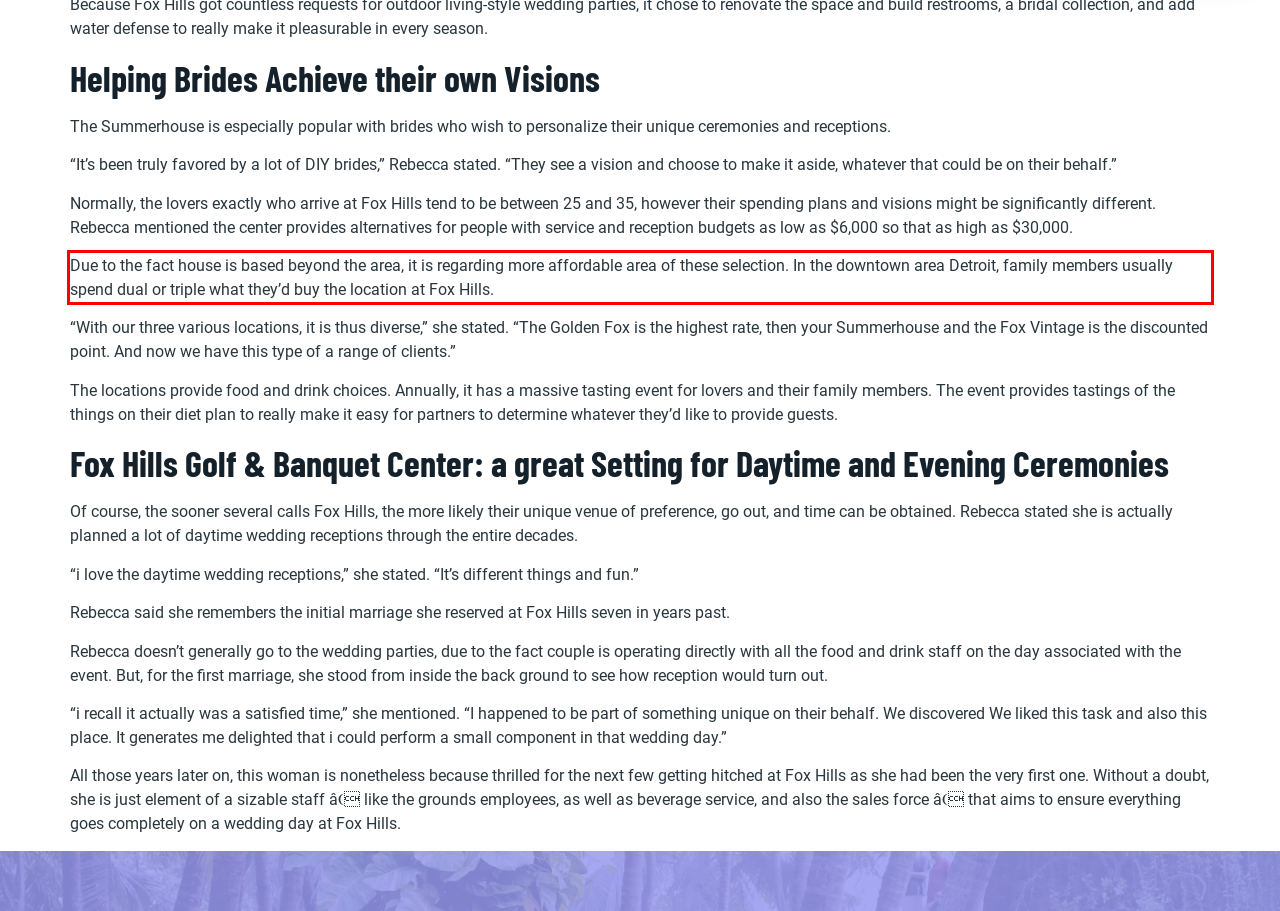The screenshot provided shows a webpage with a red bounding box. Apply OCR to the text within this red bounding box and provide the extracted content.

Due to the fact house is based beyond the area, it is regarding more affordable area of these selection. In the downtown area Detroit, family members usually spend dual or triple what they’d buy the location at Fox Hills.